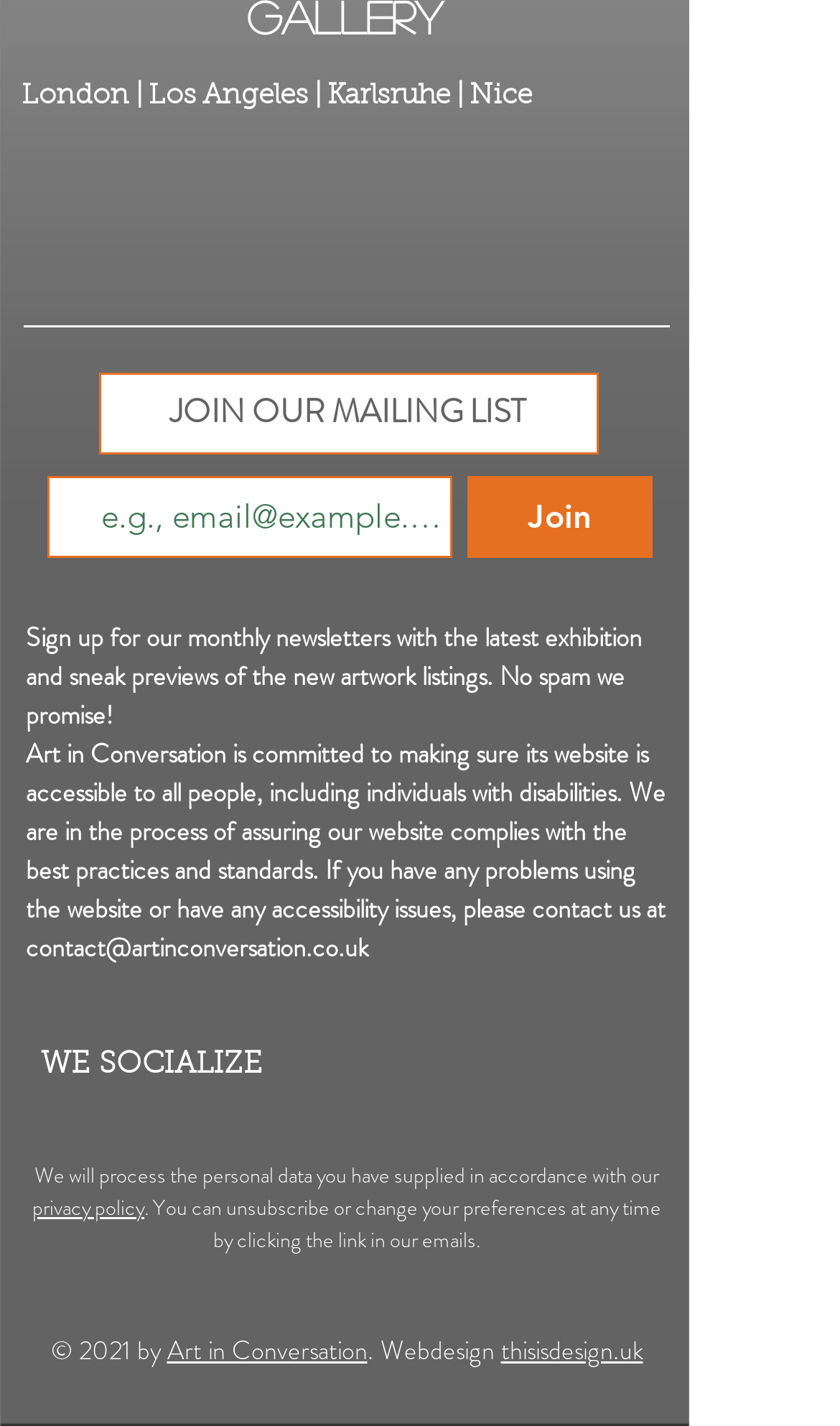Give the bounding box coordinates for this UI element: "aria-label="e.g., email@example.com" name="email" placeholder="e.g., email@example.com"". The coordinates should be four float numbers between 0 and 1, arranged as [left, top, right, bottom].

[0.056, 0.334, 0.538, 0.391]